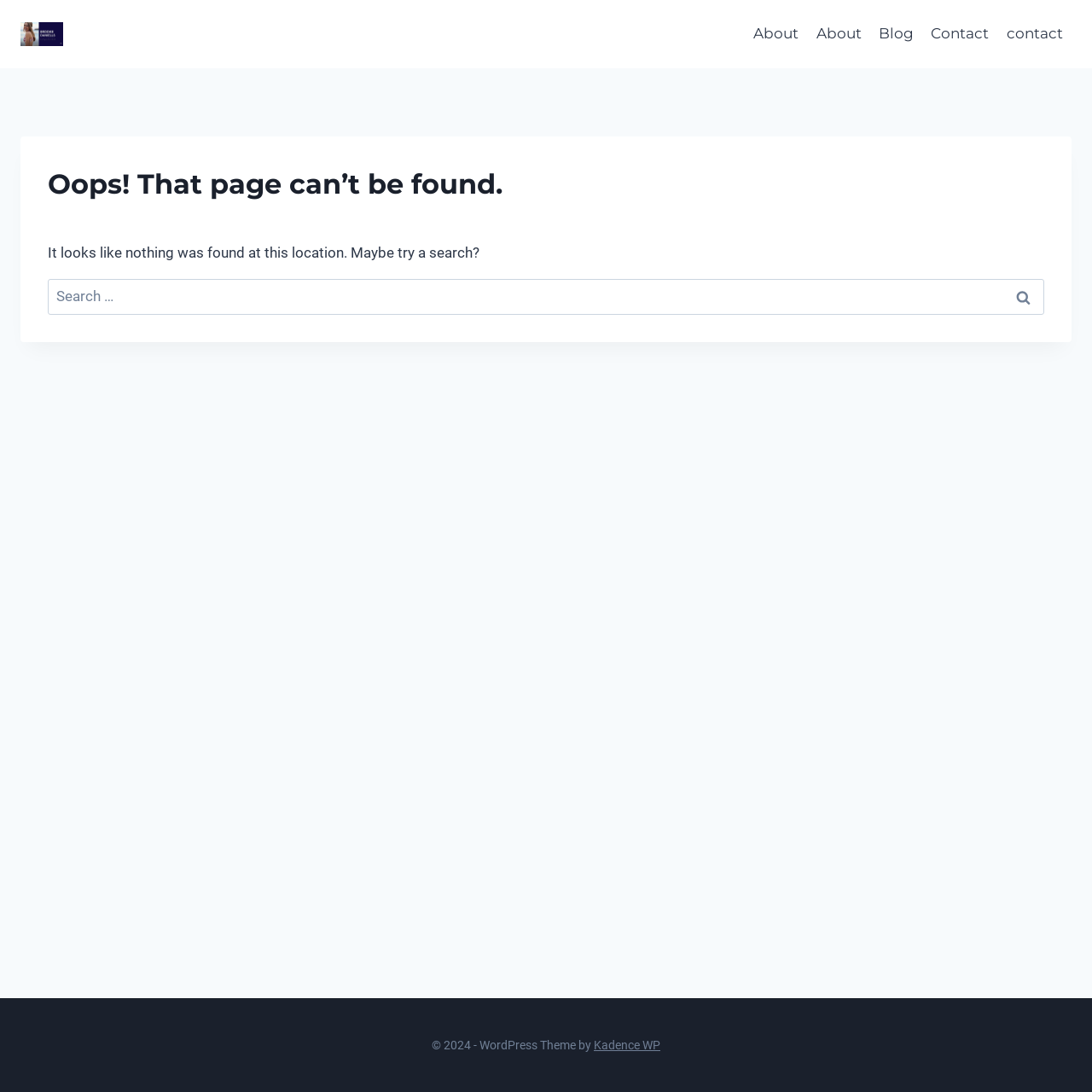What is the text of the copyright information?
Give a one-word or short phrase answer based on the image.

2024 - WordPress Theme by Kadence WP